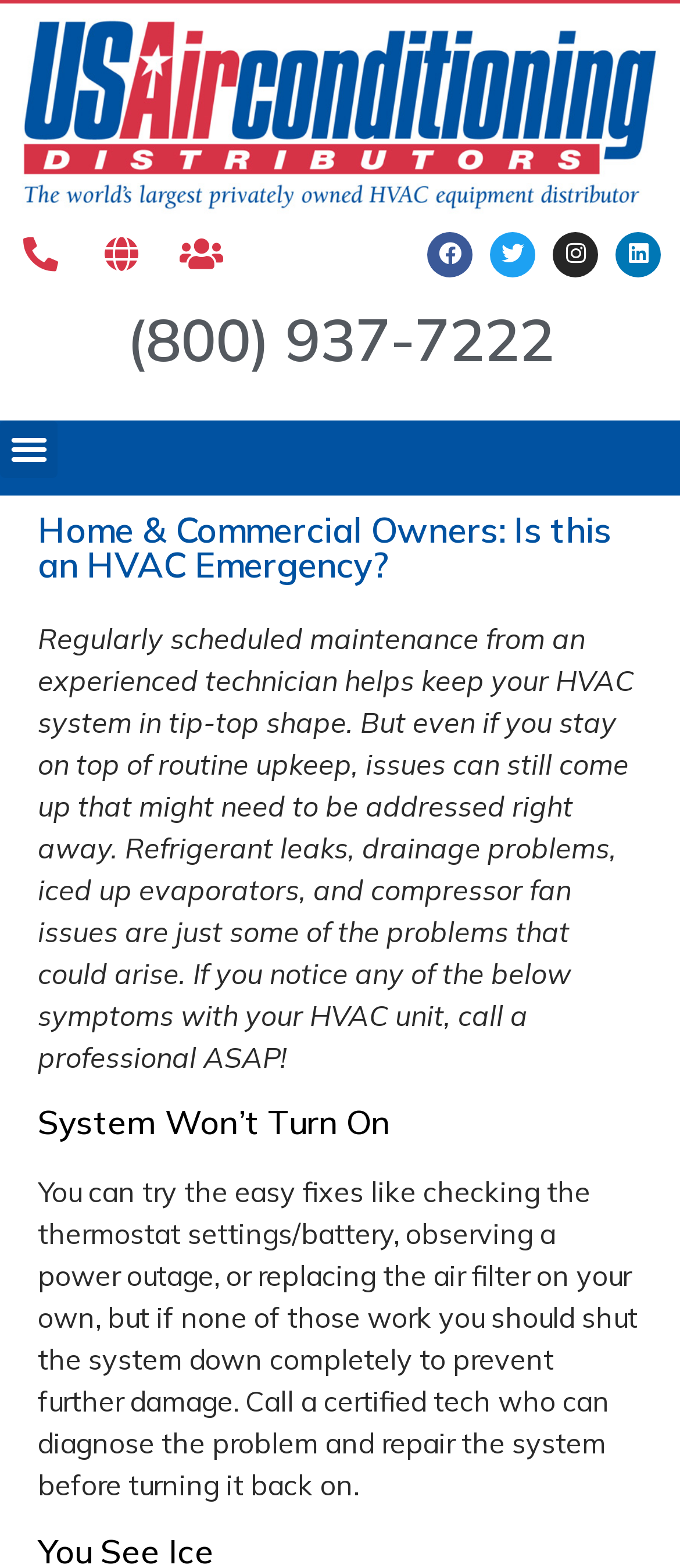Please provide a short answer using a single word or phrase for the question:
What is the phone number on the webpage?

(800) 937-7222